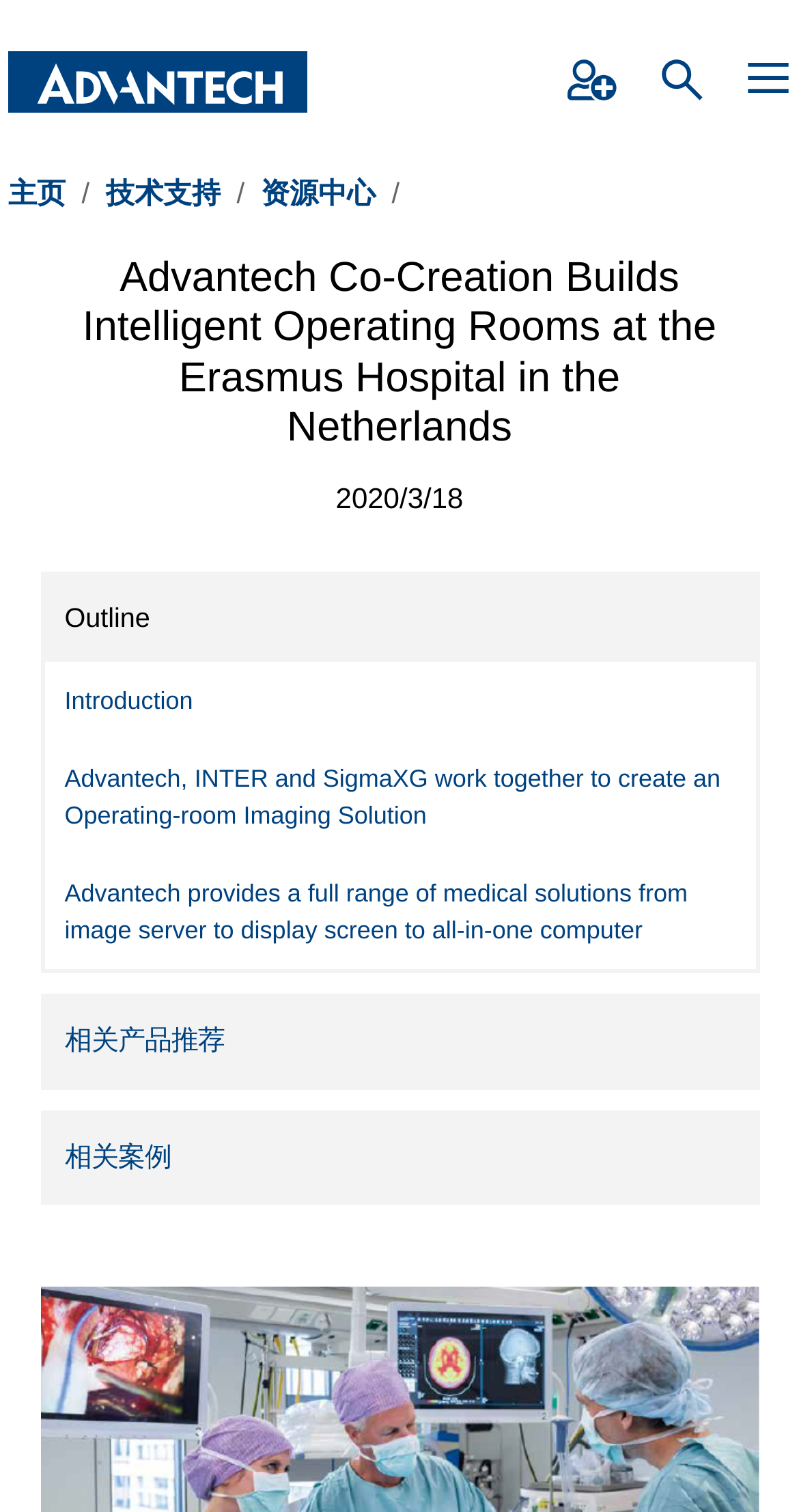Extract the bounding box coordinates for the HTML element that matches this description: "Advantech Homepage". The coordinates should be four float numbers between 0 and 1, i.e., [left, top, right, bottom].

[0.01, 0.034, 0.384, 0.075]